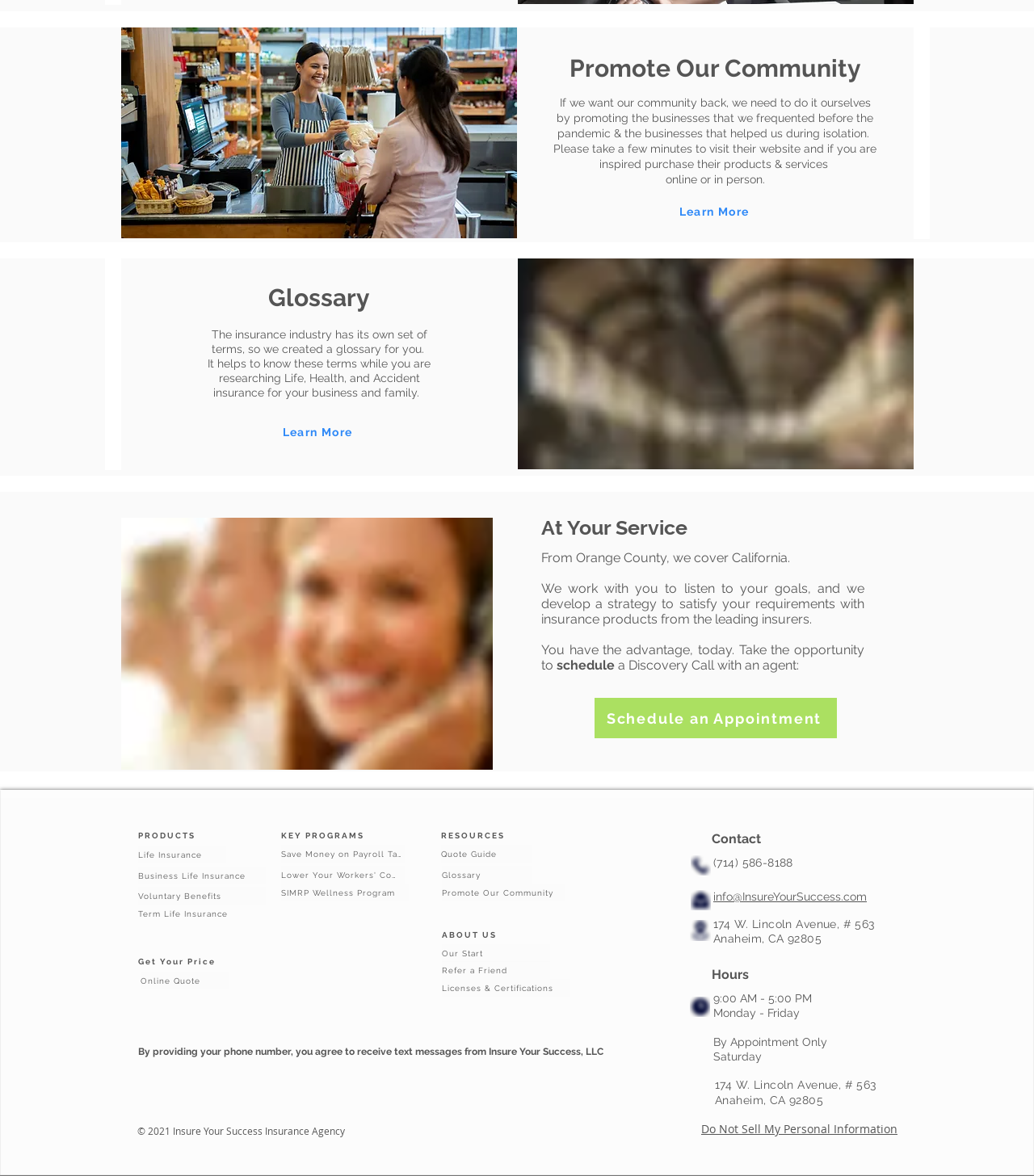Refer to the screenshot and give an in-depth answer to this question: What is the purpose of the 'Promote Our Community' section?

The 'Promote Our Community' section appears to be encouraging users to support local businesses, as it mentions visiting their websites and purchasing their products or services.